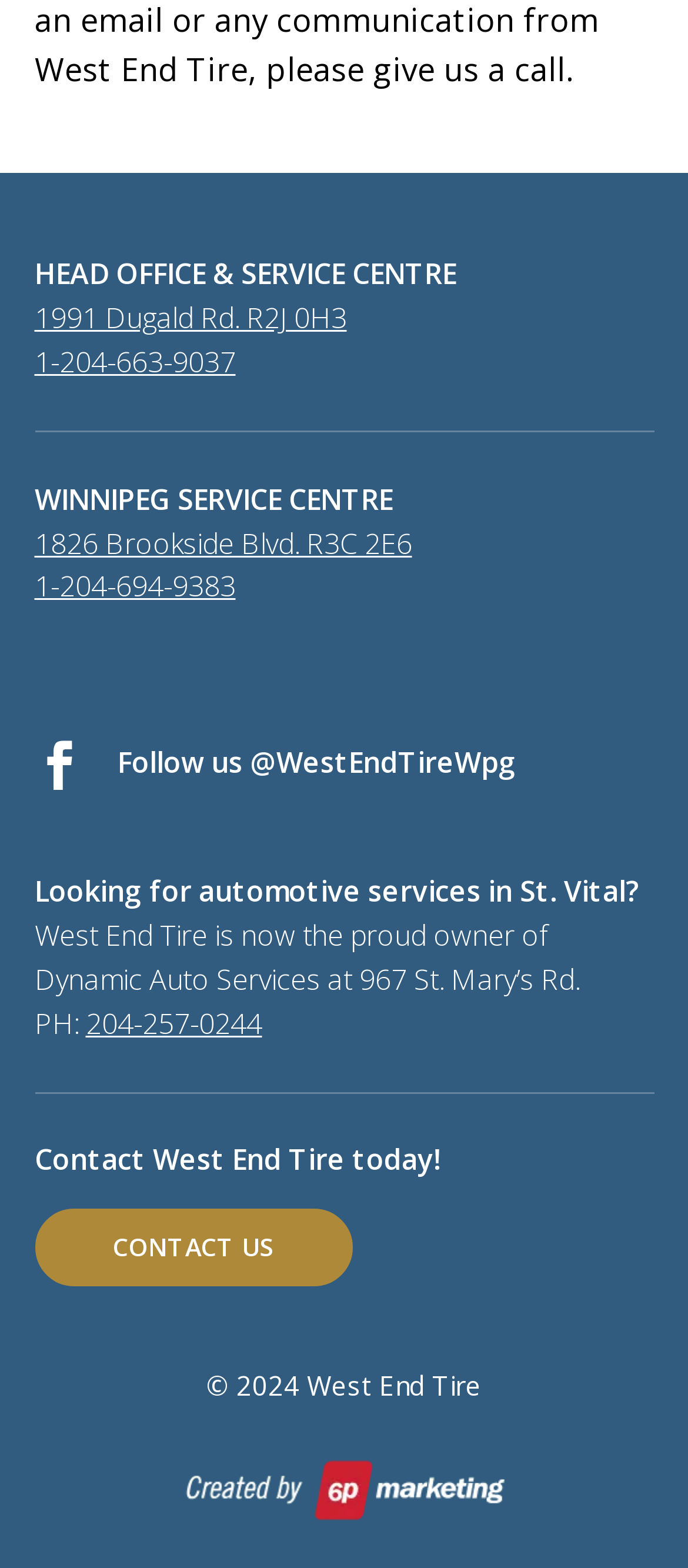Examine the screenshot and answer the question in as much detail as possible: What is the phone number of the Winnipeg Service Centre?

I found the phone number of the Winnipeg Service Centre by looking at the link element that says '1-204-694-9383' which is located below the static text element that says 'WINNIPEG SERVICE CENTRE'.